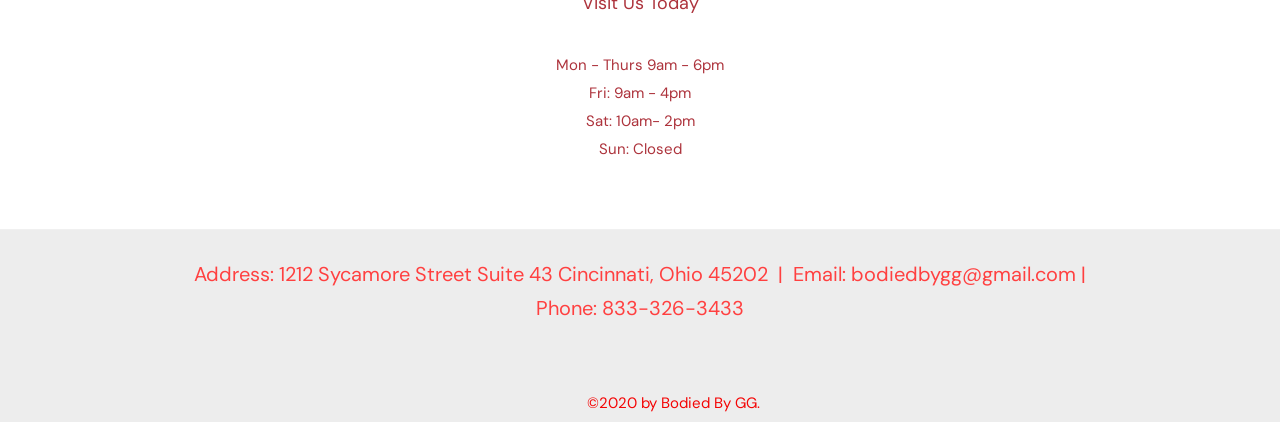Please give a one-word or short phrase response to the following question: 
What is the email address of Bodied By GG?

bodiedbygg@gmail.com